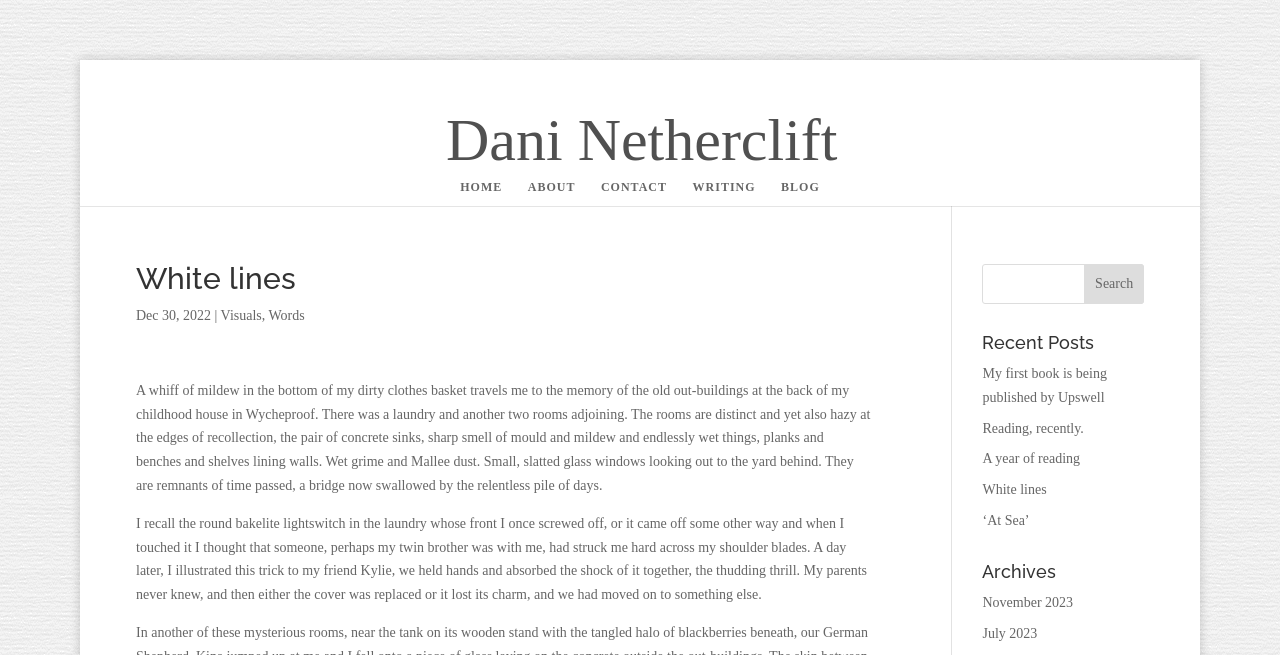Find the bounding box coordinates for the element that must be clicked to complete the instruction: "go to homepage". The coordinates should be four float numbers between 0 and 1, indicated as [left, top, right, bottom].

[0.36, 0.275, 0.392, 0.315]